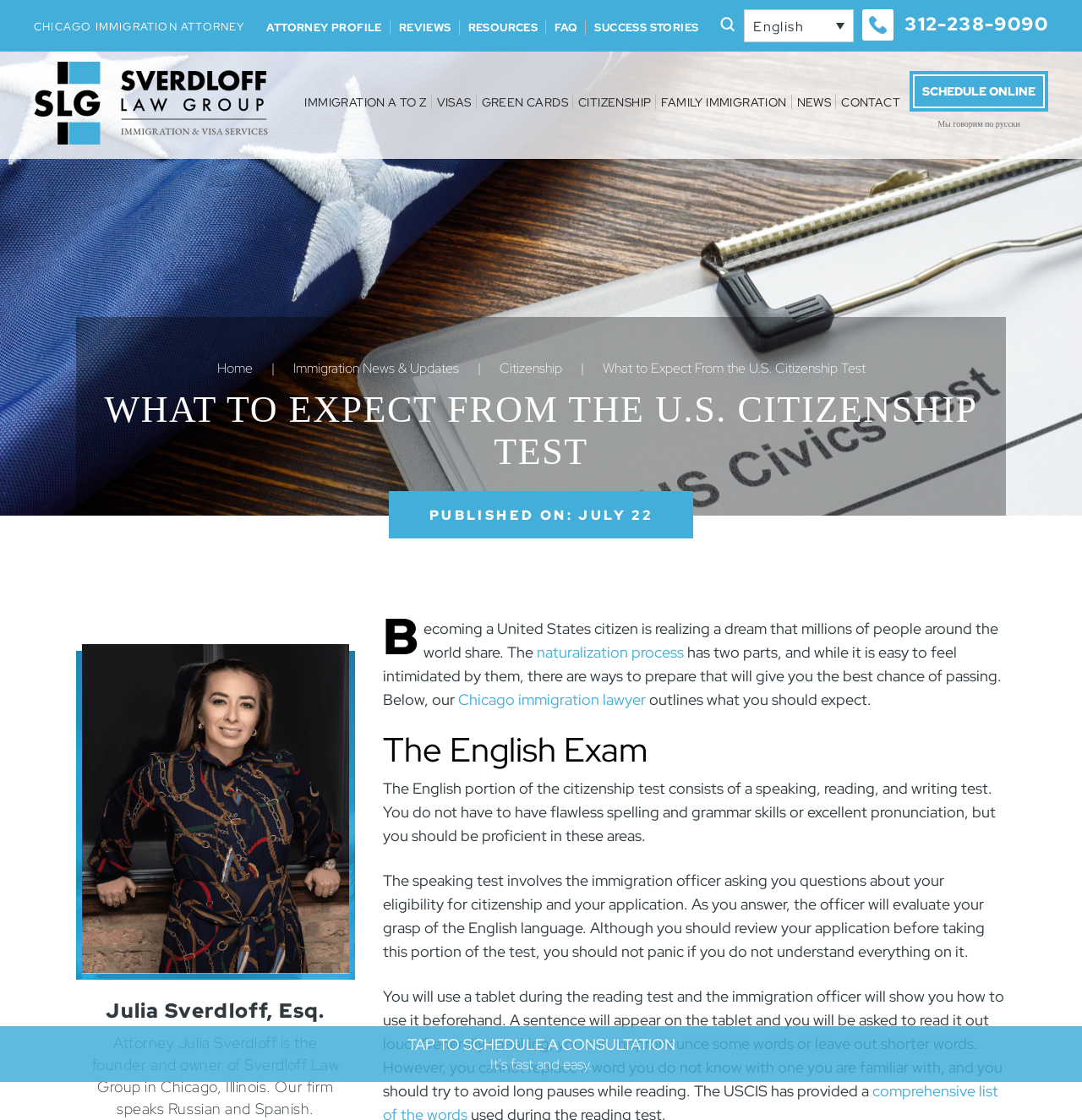Determine the bounding box coordinates of the area to click in order to meet this instruction: "Search for something".

[0.688, 0.003, 0.746, 0.044]